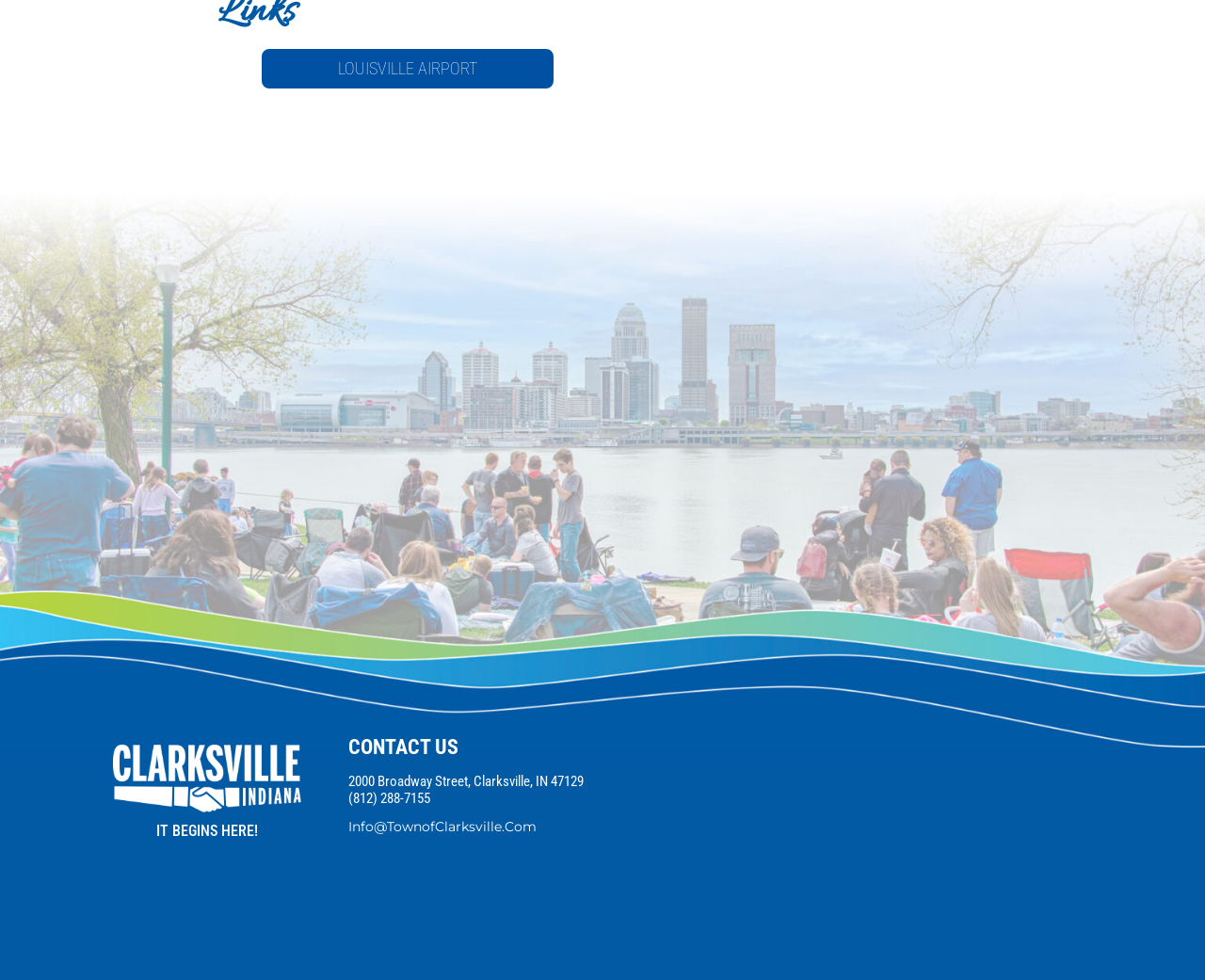Answer the question using only a single word or phrase: 
What is the street address of the contact?

2000 Broadway Street